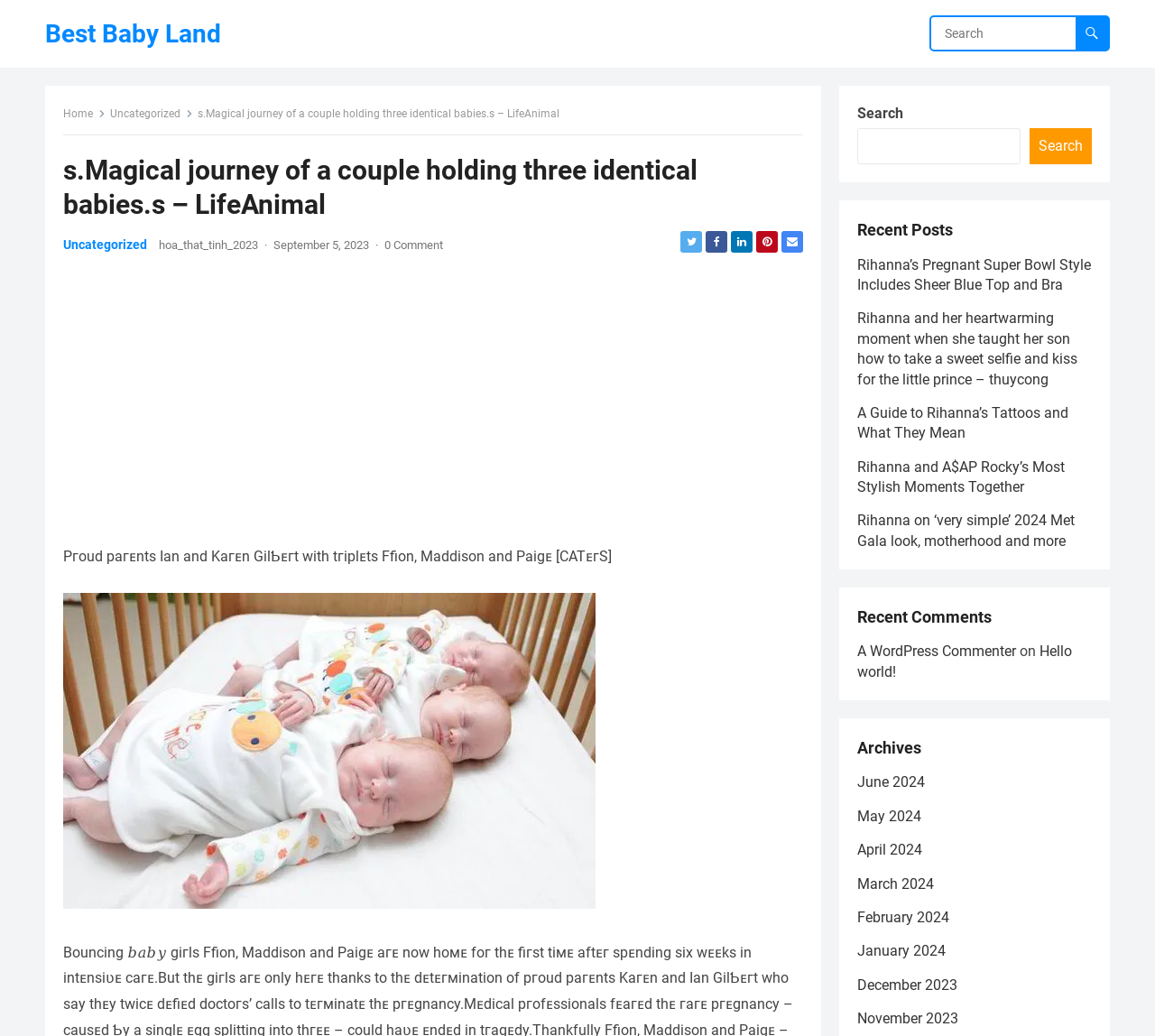Given the element description: "Uncategorized", predict the bounding box coordinates of this UI element. The coordinates must be four float numbers between 0 and 1, given as [left, top, right, bottom].

[0.095, 0.104, 0.167, 0.116]